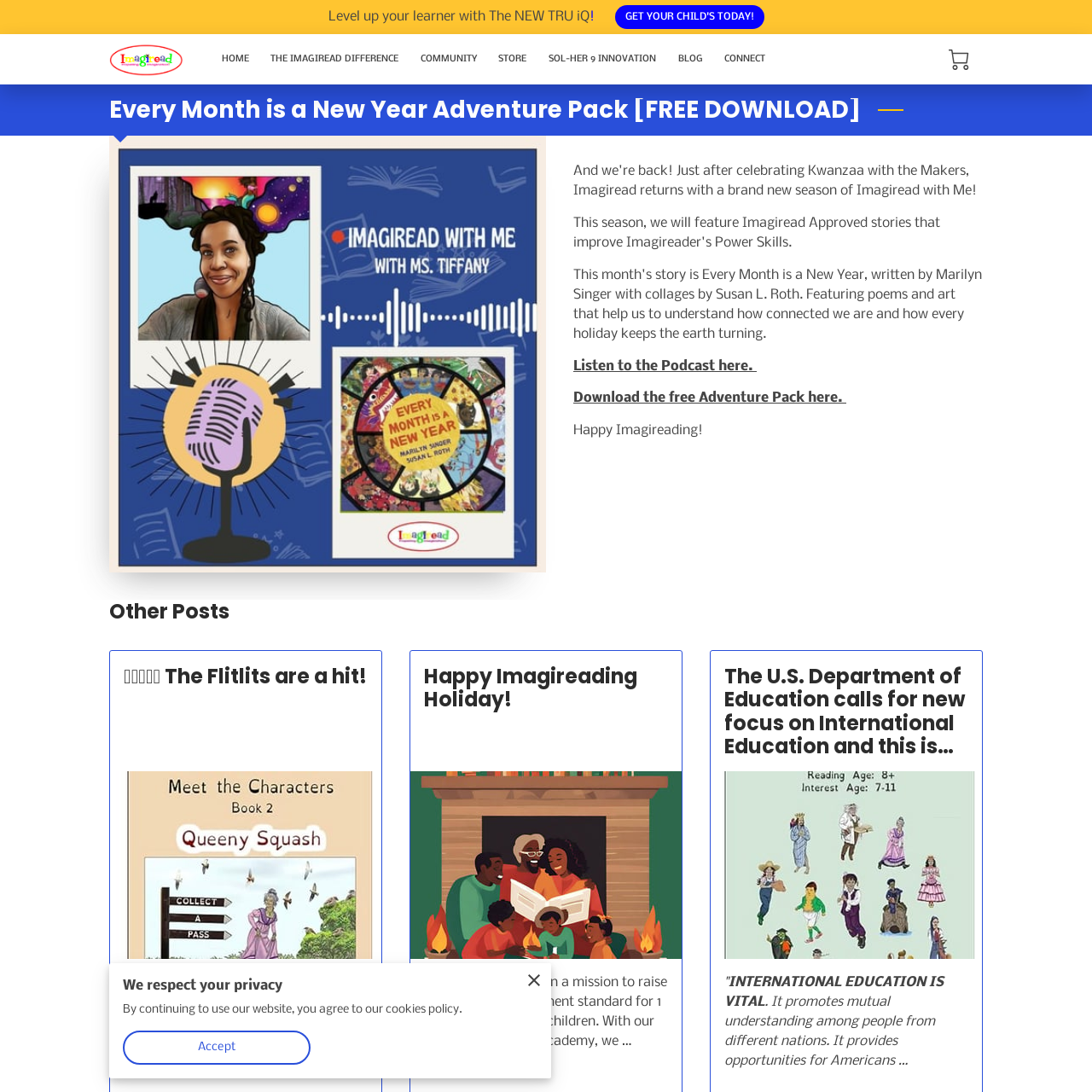Extract the bounding box of the UI element described as: "Contact".

None